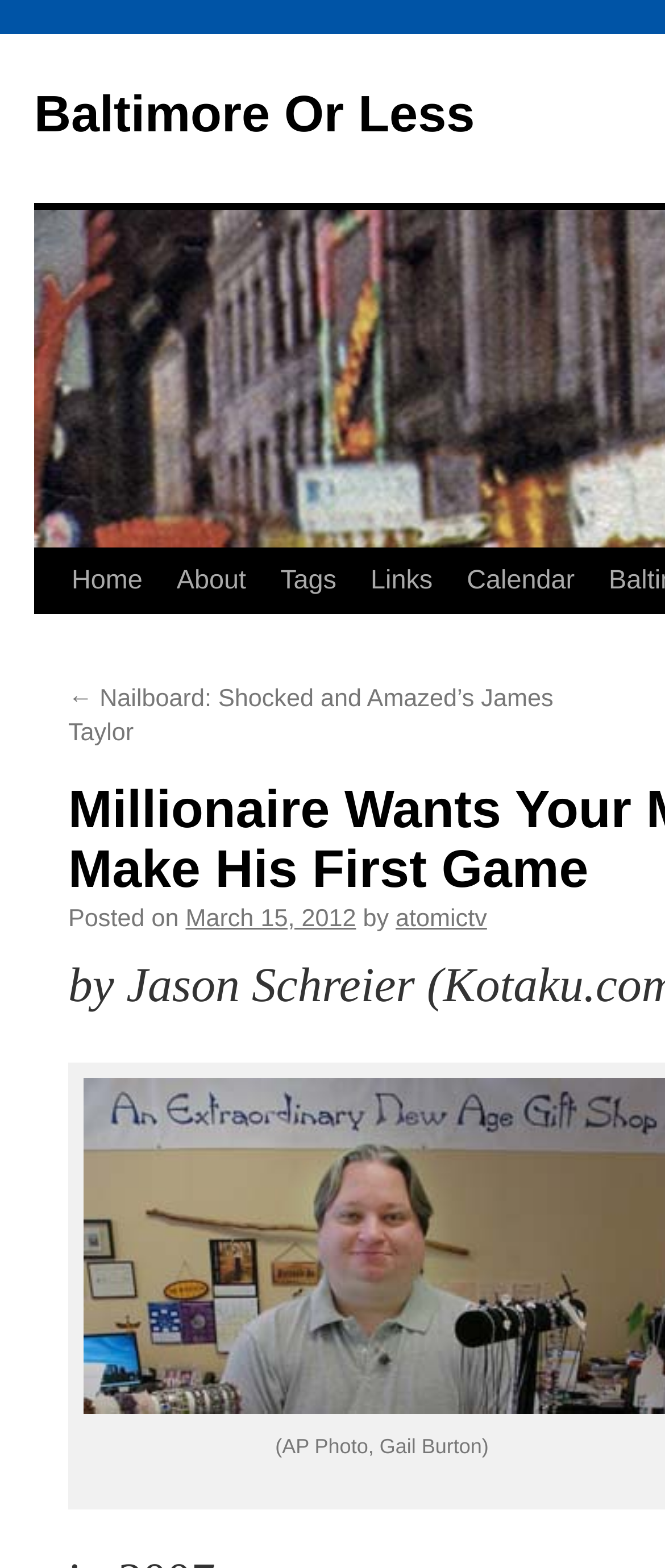Locate the bounding box coordinates of the area to click to fulfill this instruction: "go to home page". The bounding box should be presented as four float numbers between 0 and 1, in the order [left, top, right, bottom].

[0.082, 0.35, 0.24, 0.392]